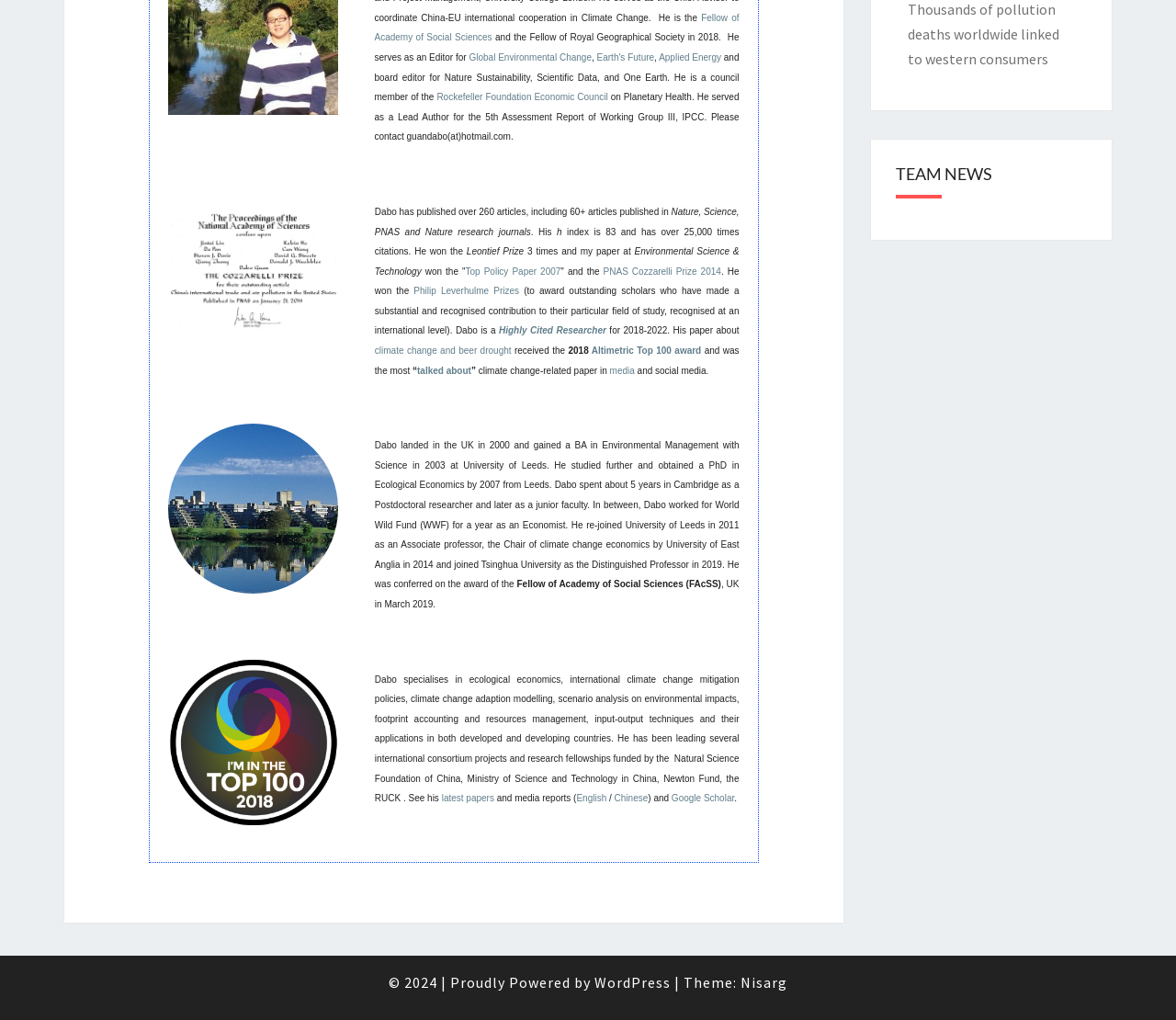Using the element description provided, determine the bounding box coordinates in the format (top-left x, top-left y, bottom-right x, bottom-right y). Ensure that all values are floating point numbers between 0 and 1. Element description: Earth's Future

[0.507, 0.051, 0.556, 0.061]